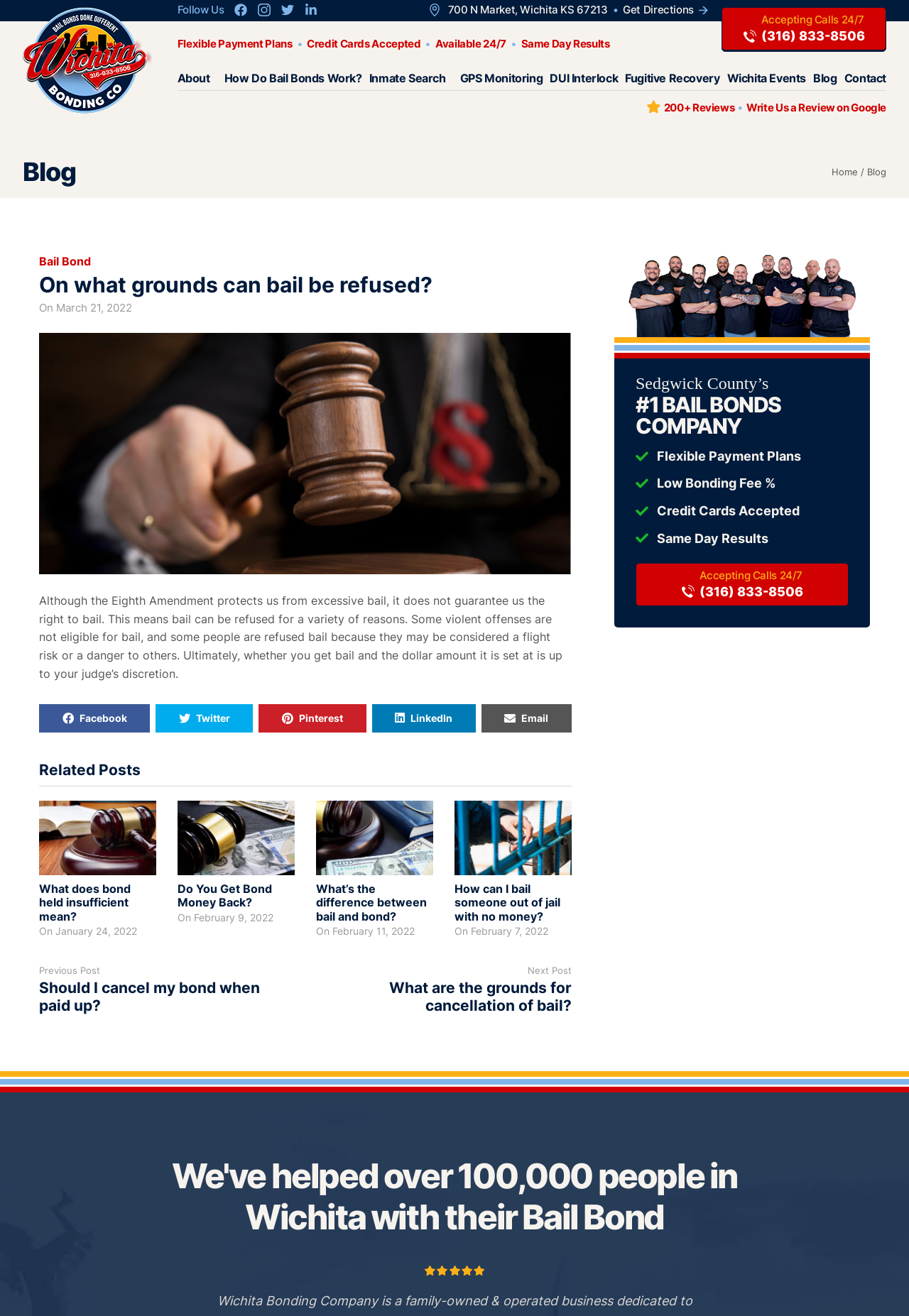Please predict the bounding box coordinates of the element's region where a click is necessary to complete the following instruction: "Follow us on Facebook". The coordinates should be represented by four float numbers between 0 and 1, i.e., [left, top, right, bottom].

[0.043, 0.535, 0.165, 0.557]